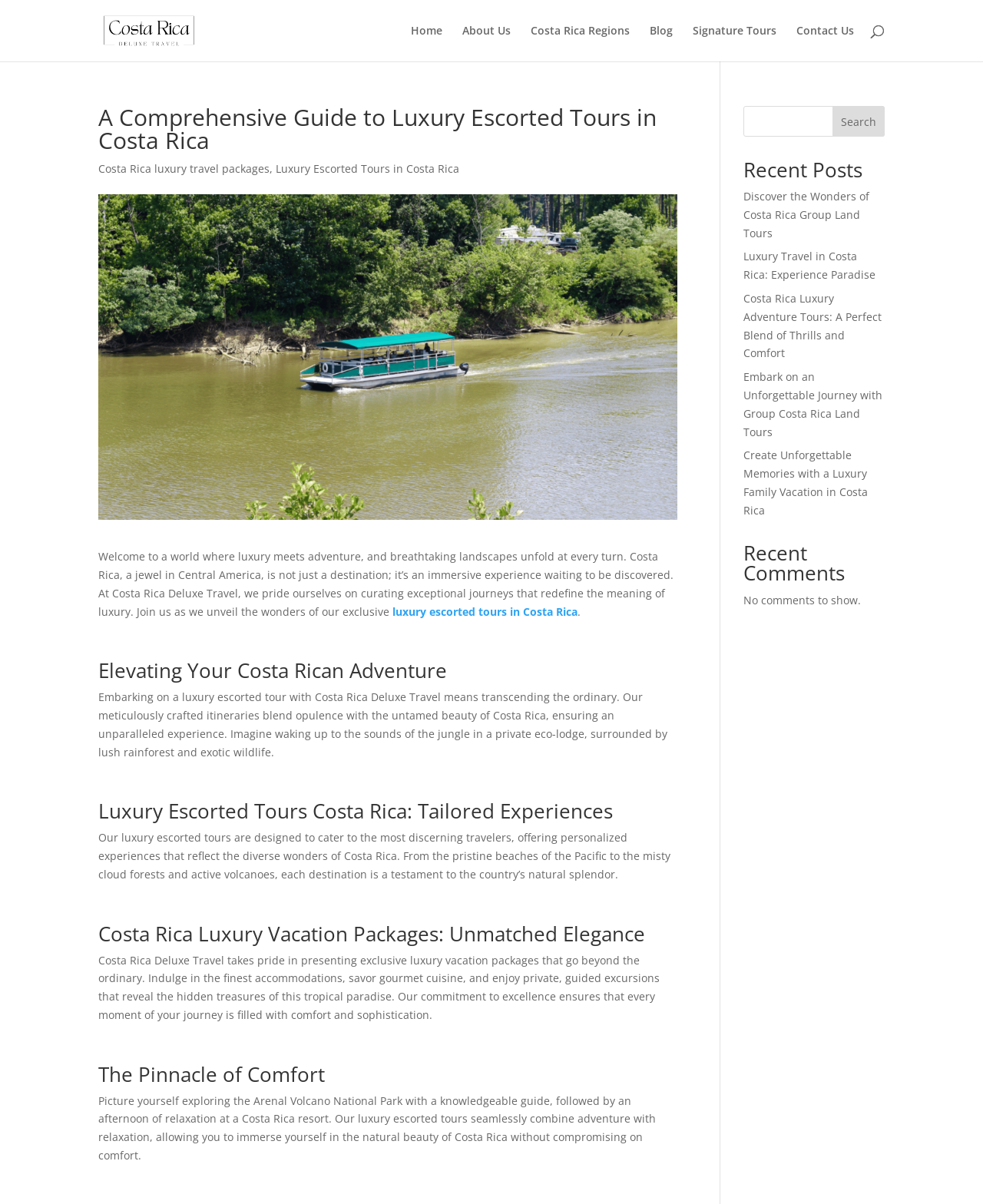Select the bounding box coordinates of the element I need to click to carry out the following instruction: "Click on the 'Search' button".

[0.847, 0.088, 0.9, 0.114]